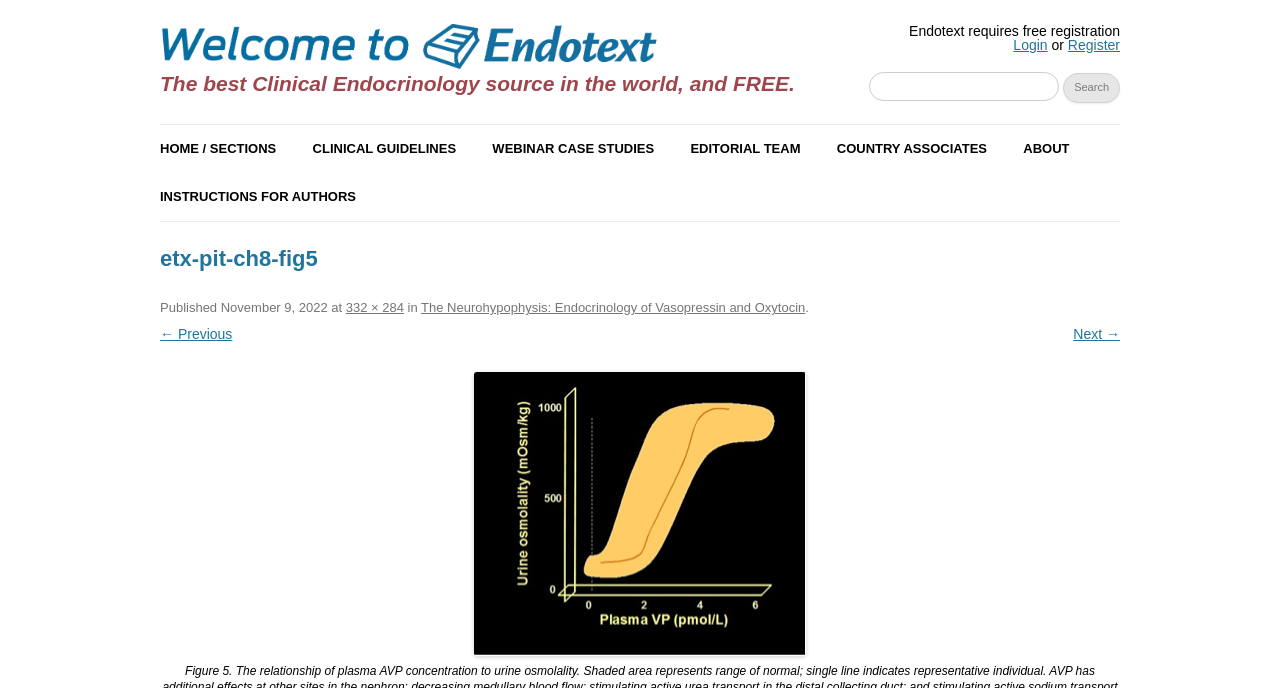Given the following UI element description: "Webinar Case Studies", find the bounding box coordinates in the webpage screenshot.

[0.385, 0.182, 0.511, 0.251]